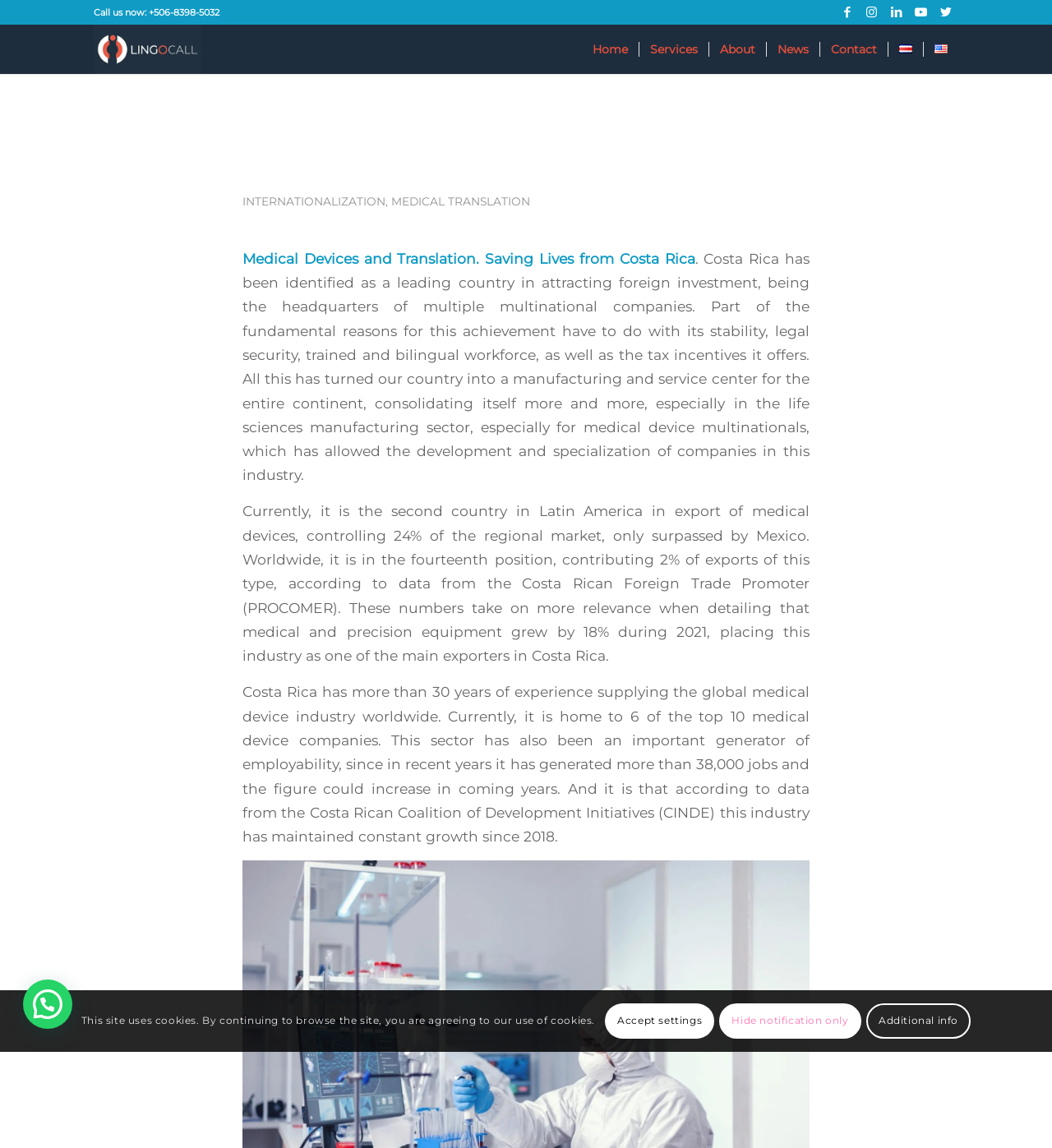How many jobs has the medical device industry generated?
We need a detailed and meticulous answer to the question.

The text states that the medical device industry has generated more than 38,000 jobs in Costa Rica, and this number is expected to increase in the coming years.